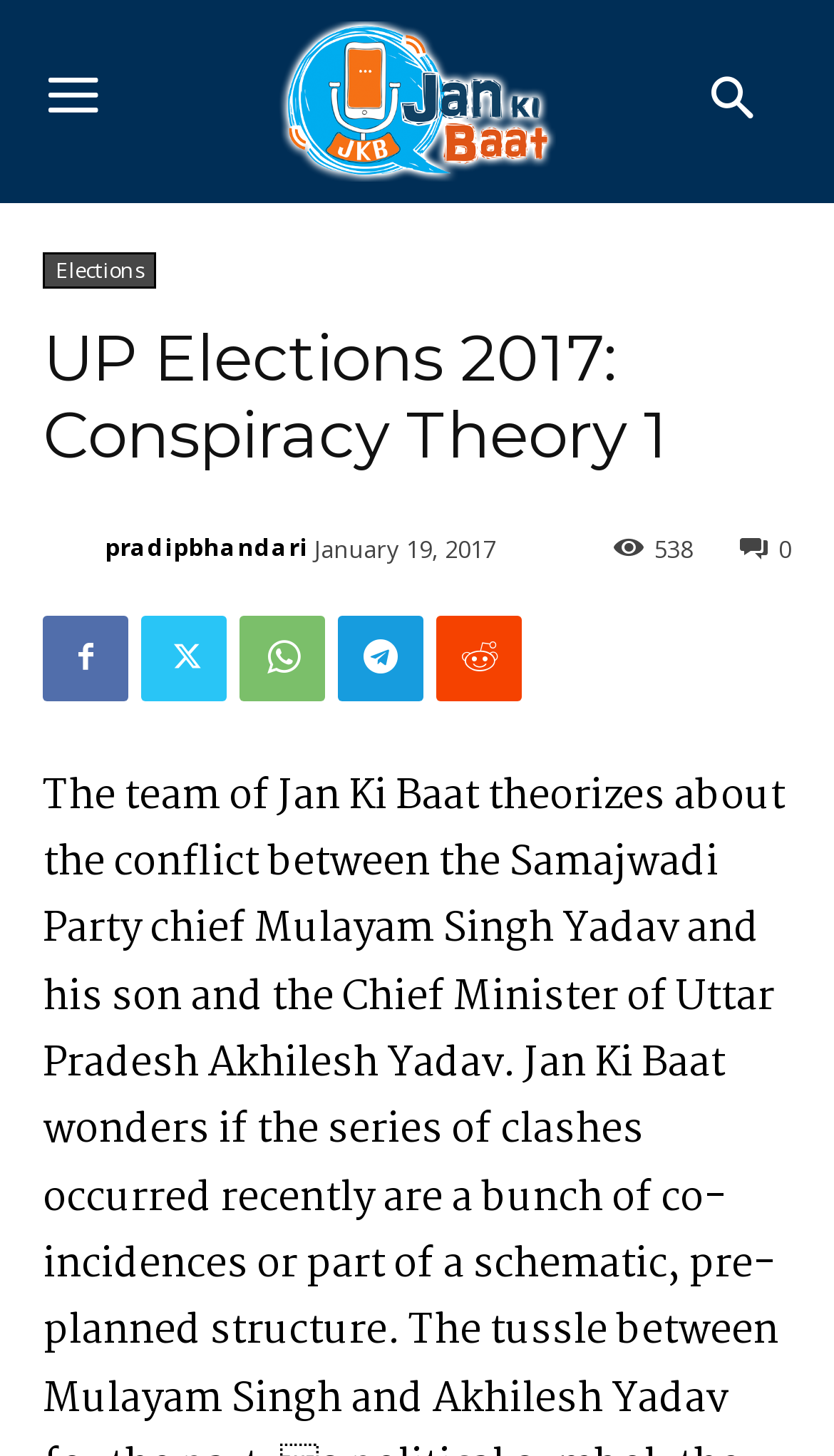Please identify the coordinates of the bounding box that should be clicked to fulfill this instruction: "Share this article".

[0.887, 0.364, 0.949, 0.386]